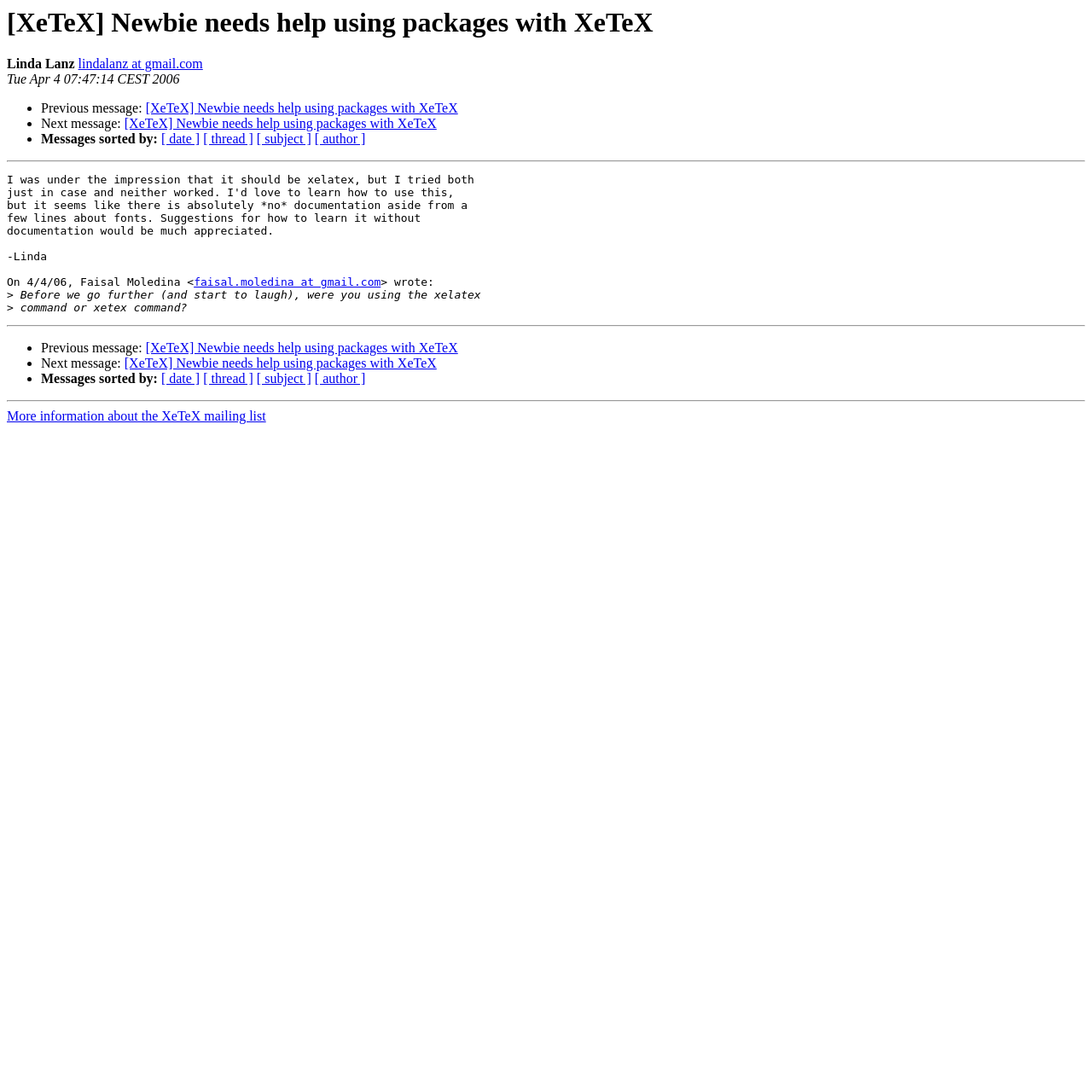Create an elaborate caption that covers all aspects of the webpage.

This webpage appears to be a forum or mailing list discussion thread. At the top, there is a heading that reads "[XeTeX] Newbie needs help using packages with XeTeX". Below the heading, there is a section with the author's name, "Linda Lanz", and their email address, "lindalanz at gmail.com". The date of the post, "Tue Apr 4 07:47:14 CEST 2006", is also displayed.

To the right of the date, there are navigation links to previous and next messages, marked with bullet points. Below this section, there is a horizontal separator line.

The main content of the page is a message from "faisal.moledina at gmail.com", who is responding to the original post. The message is a block of text that spans multiple lines, discussing the use of XeTeX commands.

At the bottom of the page, there is another section with navigation links to previous and next messages, marked with bullet points. This section is similar to the one above the main content. There are also links to sort messages by date, thread, subject, or author.

Finally, there is a link to "More information about the XeTeX mailing list" at the very bottom of the page.